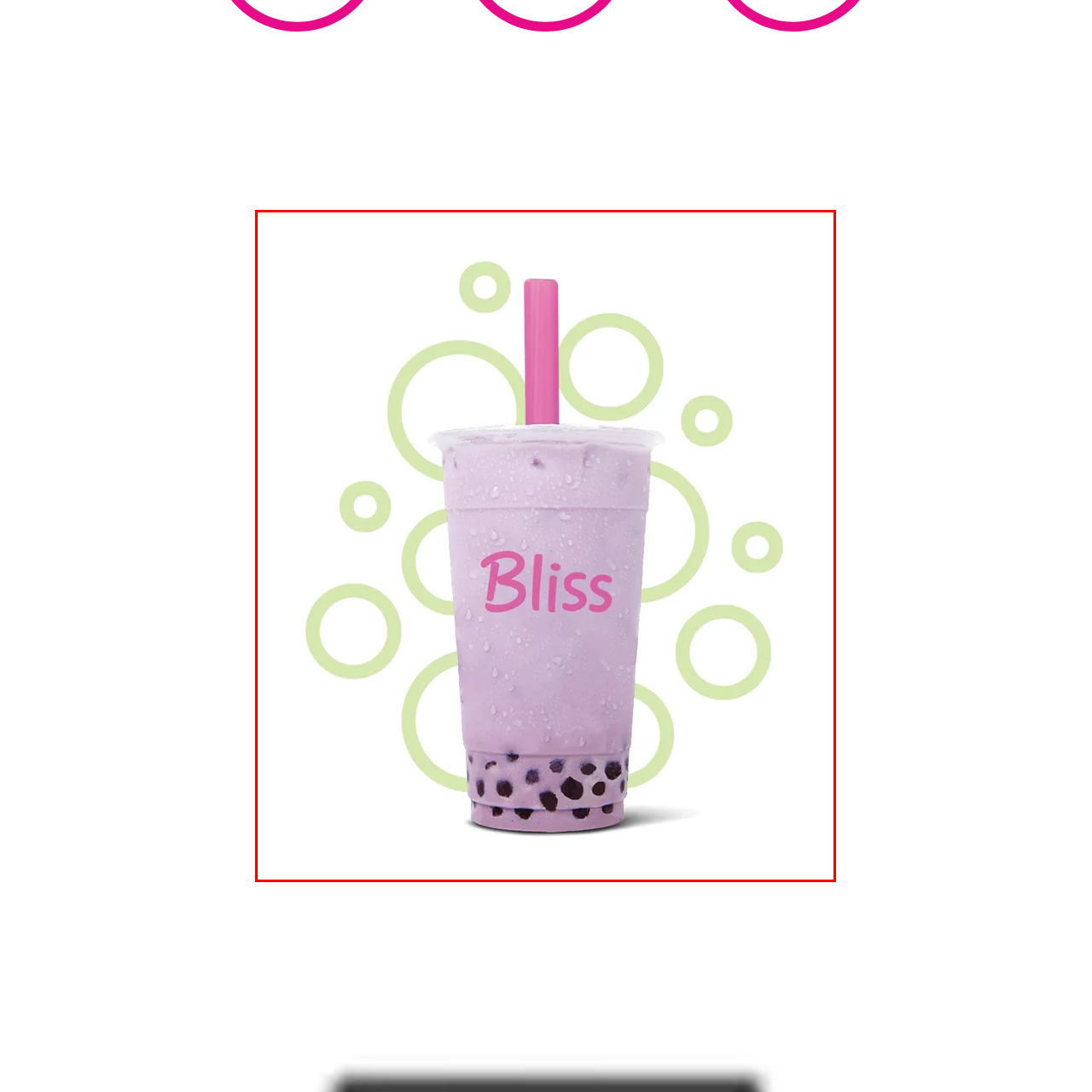Focus on the image within the purple boundary, What surrounds the cup? 
Answer briefly using one word or phrase.

Lively green bubbles